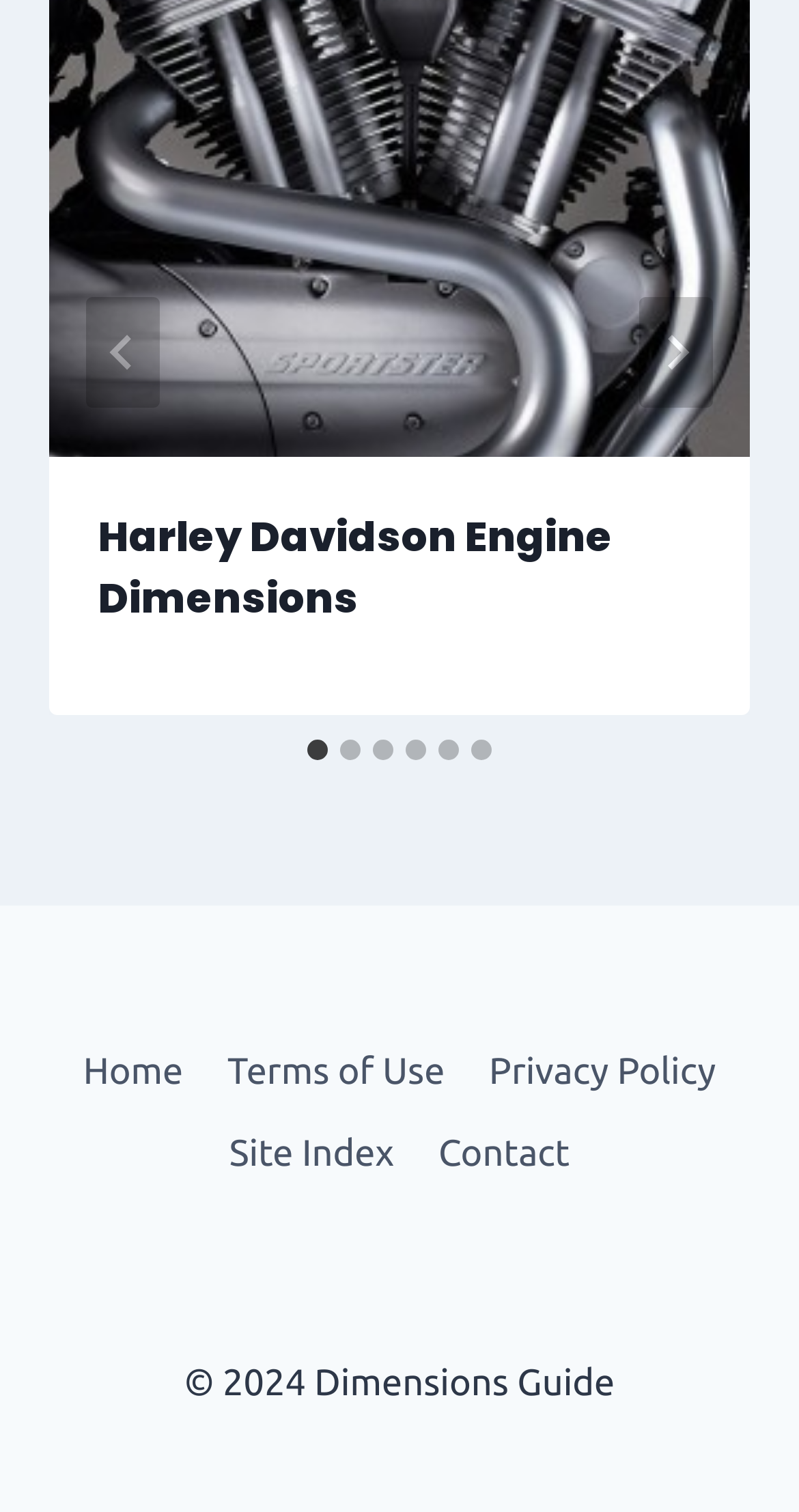Provide the bounding box coordinates of the area you need to click to execute the following instruction: "Go to the next slide".

[0.8, 0.196, 0.892, 0.269]